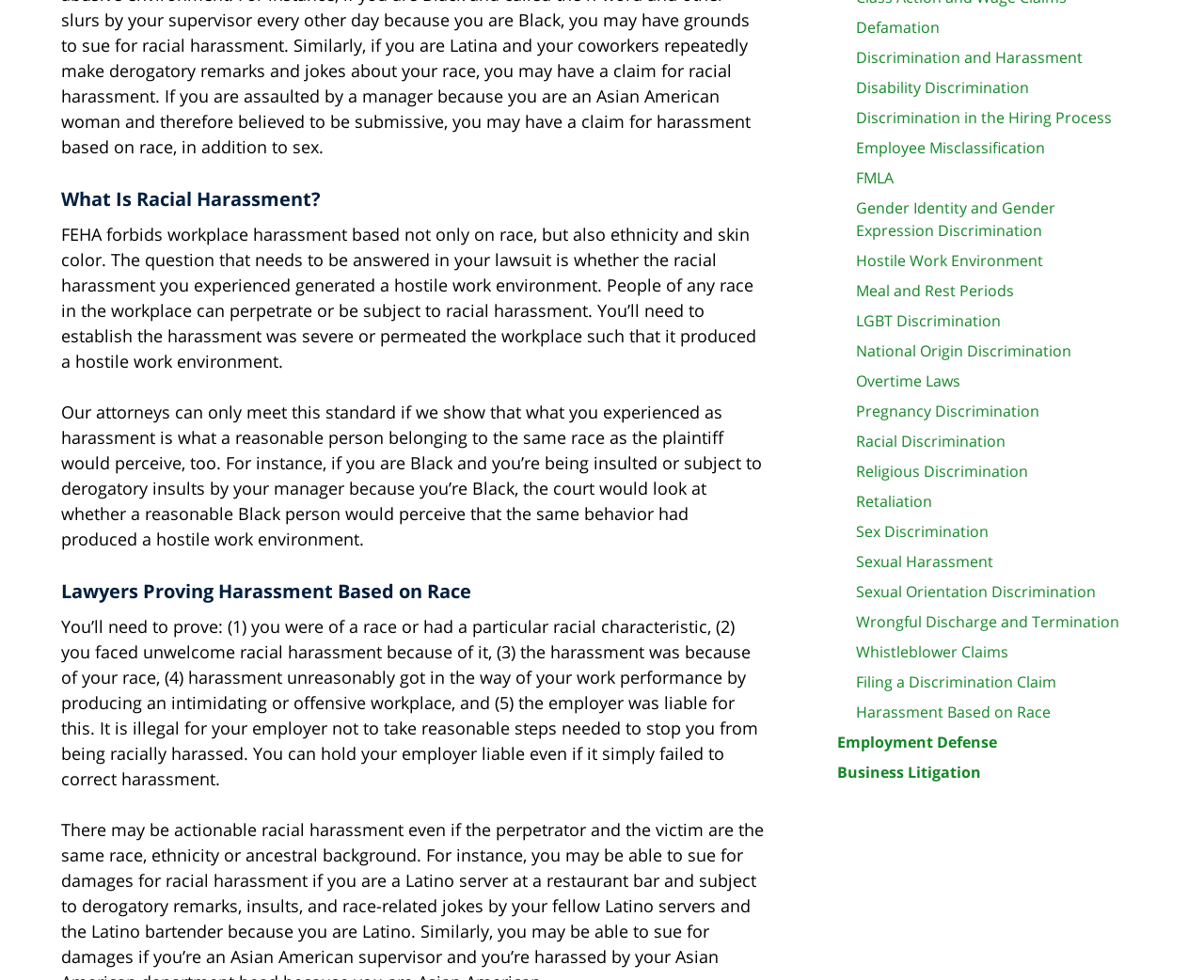Answer the question using only one word or a concise phrase: What is the role of an attorney in racial harassment cases?

To prove harassment